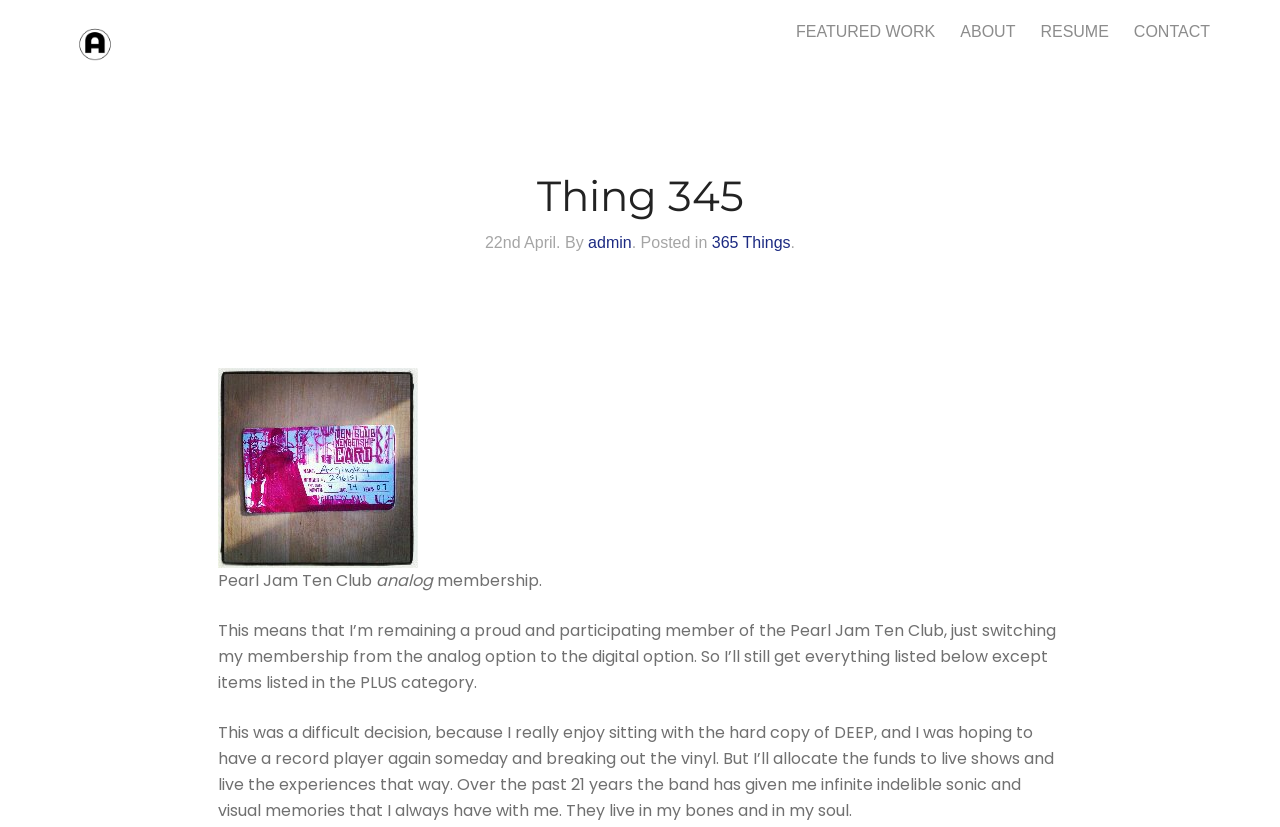Locate the bounding box coordinates of the area you need to click to fulfill this instruction: 'visit 'ABOUT' section'. The coordinates must be in the form of four float numbers ranging from 0 to 1: [left, top, right, bottom].

[0.75, 0.026, 0.793, 0.051]